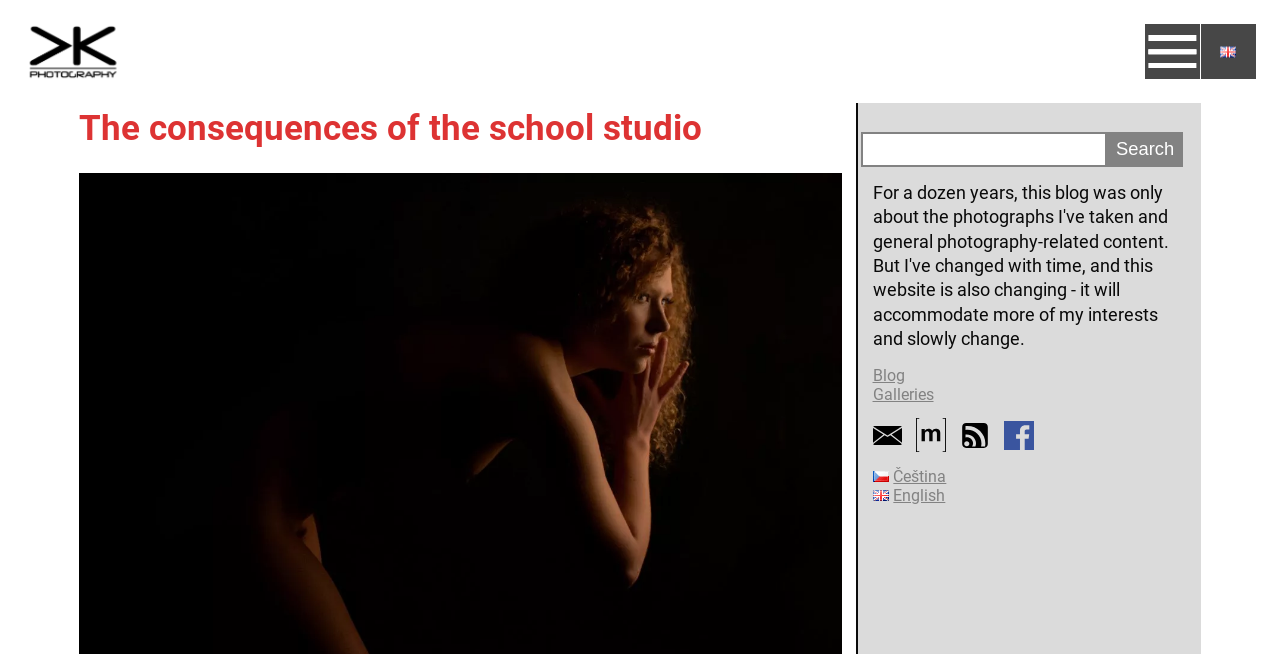What language options are available?
Answer with a single word or short phrase according to what you see in the image.

English, Čeština